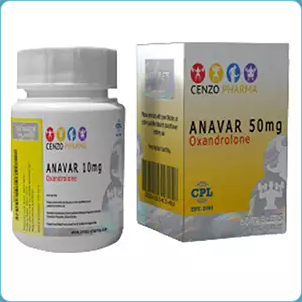Give a thorough caption of the image, focusing on all visible elements.

The image showcases a product related to oral steroids, specifically "Anavar," which contains the active ingredient Oxandrolone. The packaging consists of a white bottle with a label indicating "ANAVAR 10mg" alongside a colorful box that prominently features "ANAVAR 50mg Oxandrolone." The branding on the box and bottle is attributed to "Cenzo Pharma," suggesting it is a pharmaceutical-grade supplement. This product is part of a range of oral steroids and appears to be marketed for performance enhancement or bodybuilding purposes.